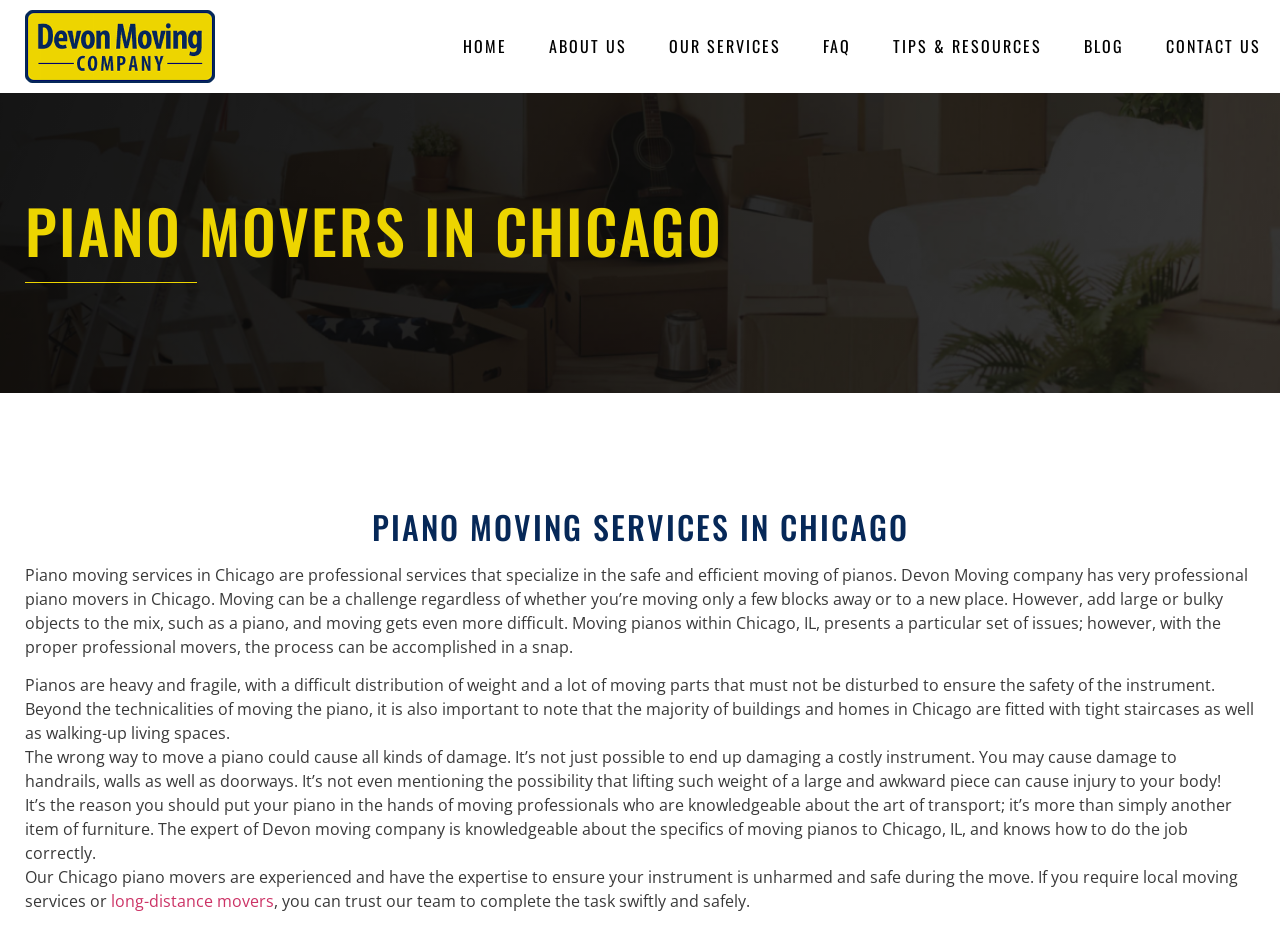Identify the bounding box coordinates for the element that needs to be clicked to fulfill this instruction: "Click the HOME link". Provide the coordinates in the format of four float numbers between 0 and 1: [left, top, right, bottom].

[0.362, 0.008, 0.396, 0.091]